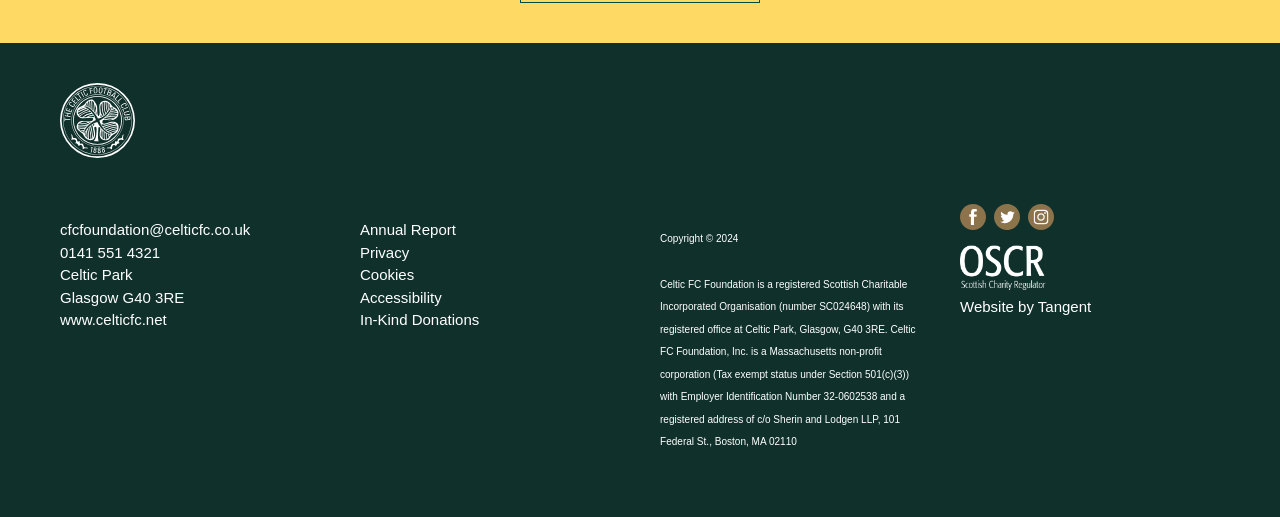Please find the bounding box coordinates of the element that you should click to achieve the following instruction: "Visit the ABOUT page". The coordinates should be presented as four float numbers between 0 and 1: [left, top, right, bottom].

None